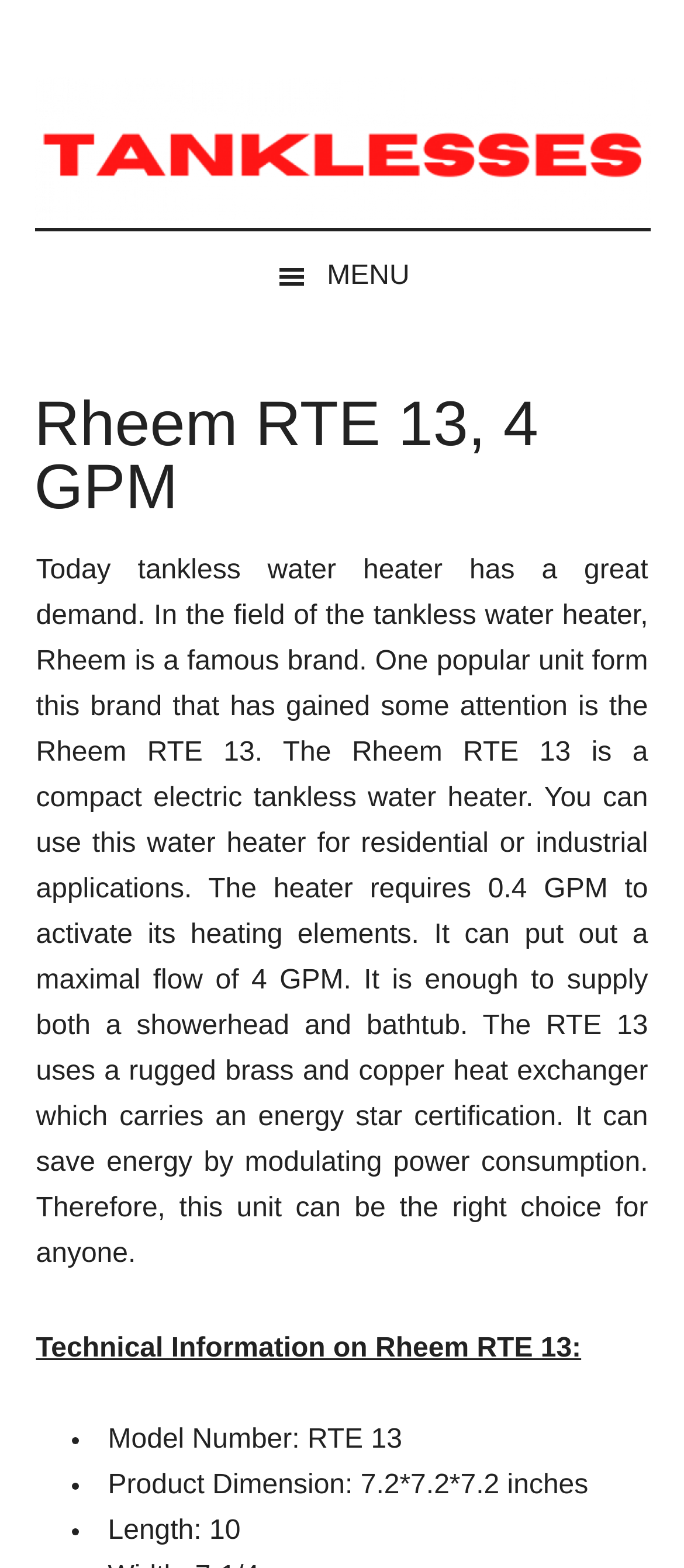Please specify the bounding box coordinates in the format (top-left x, top-left y, bottom-right x, bottom-right y), with all values as floating point numbers between 0 and 1. Identify the bounding box of the UI element described by: Menu

[0.0, 0.148, 1.0, 0.206]